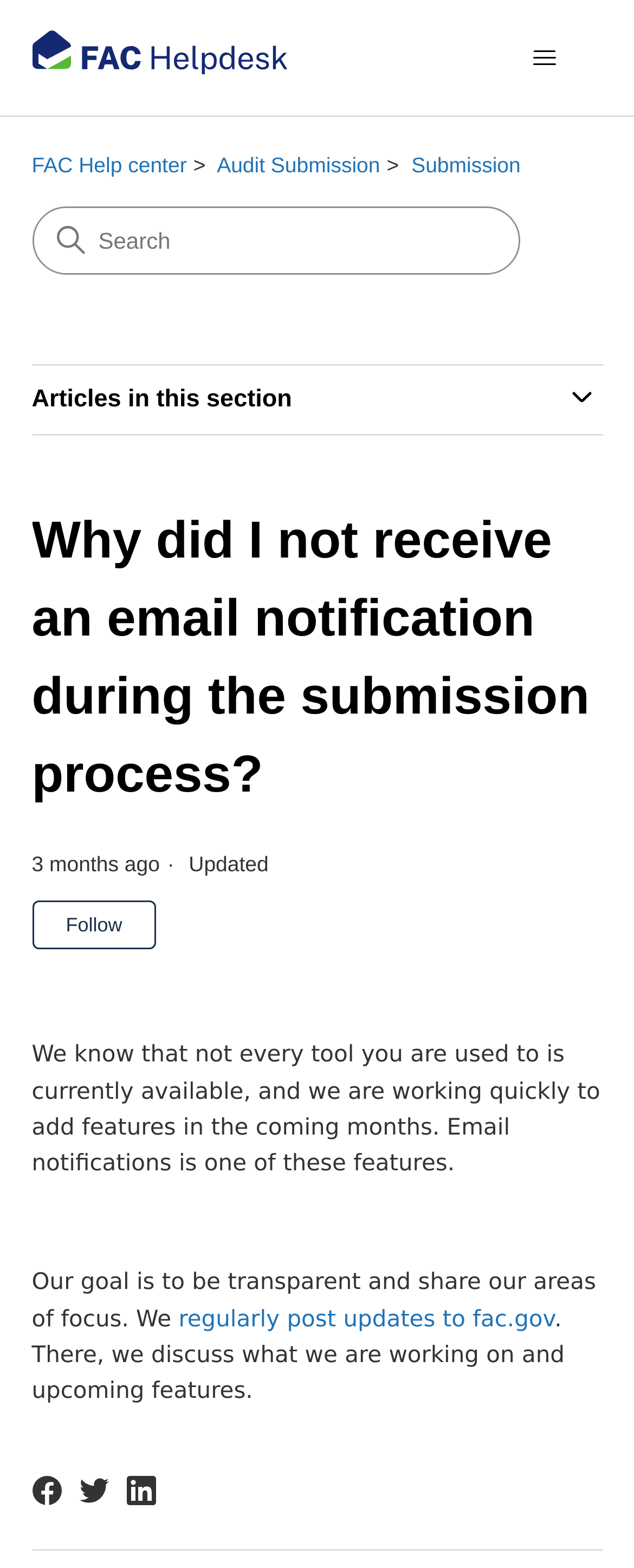What social media platforms can the article be shared on?
Look at the screenshot and respond with a single word or phrase.

Facebook, Twitter, LinkedIn